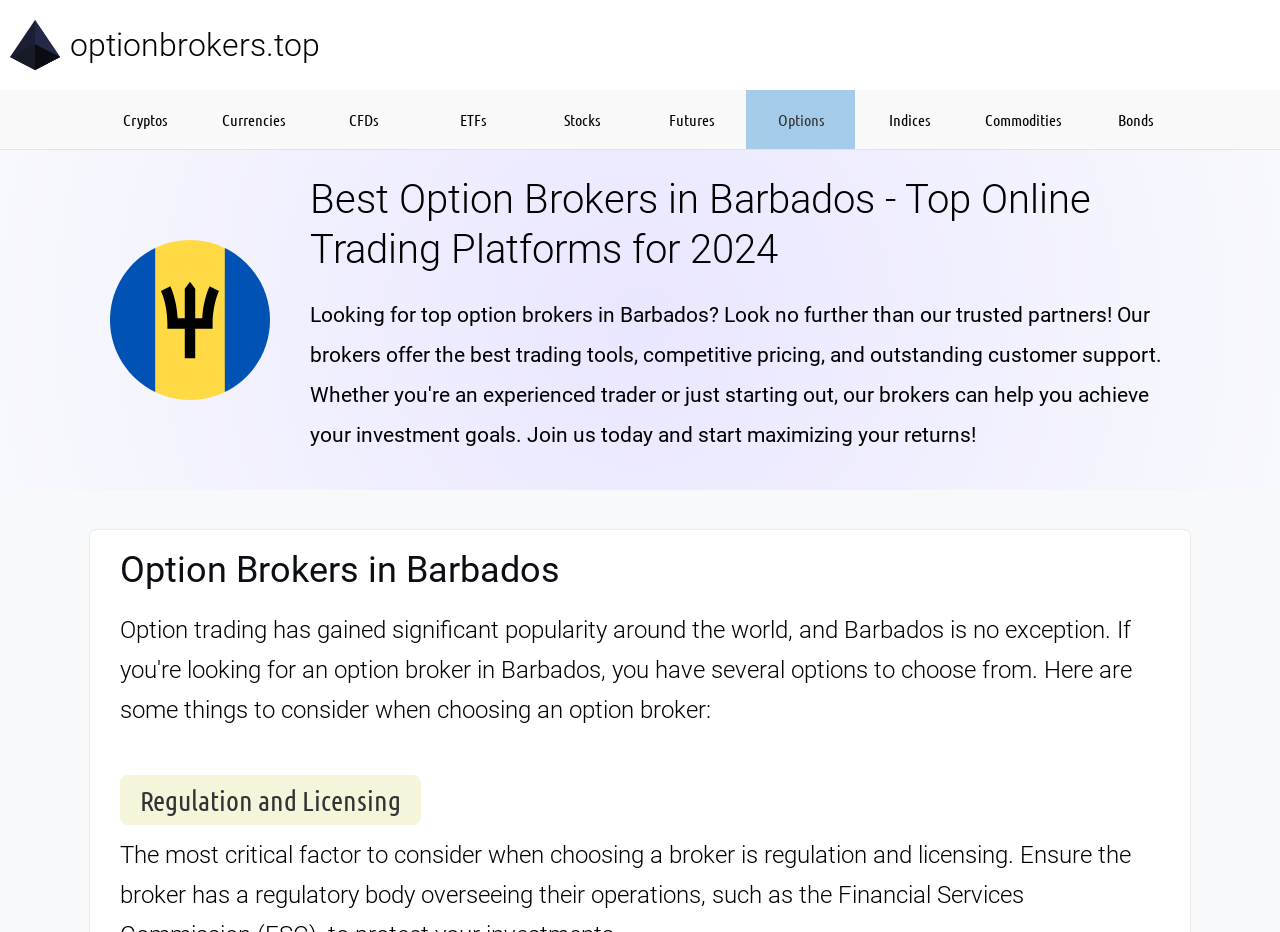Pinpoint the bounding box coordinates for the area that should be clicked to perform the following instruction: "Click on the 'Options' link".

[0.583, 0.097, 0.668, 0.16]